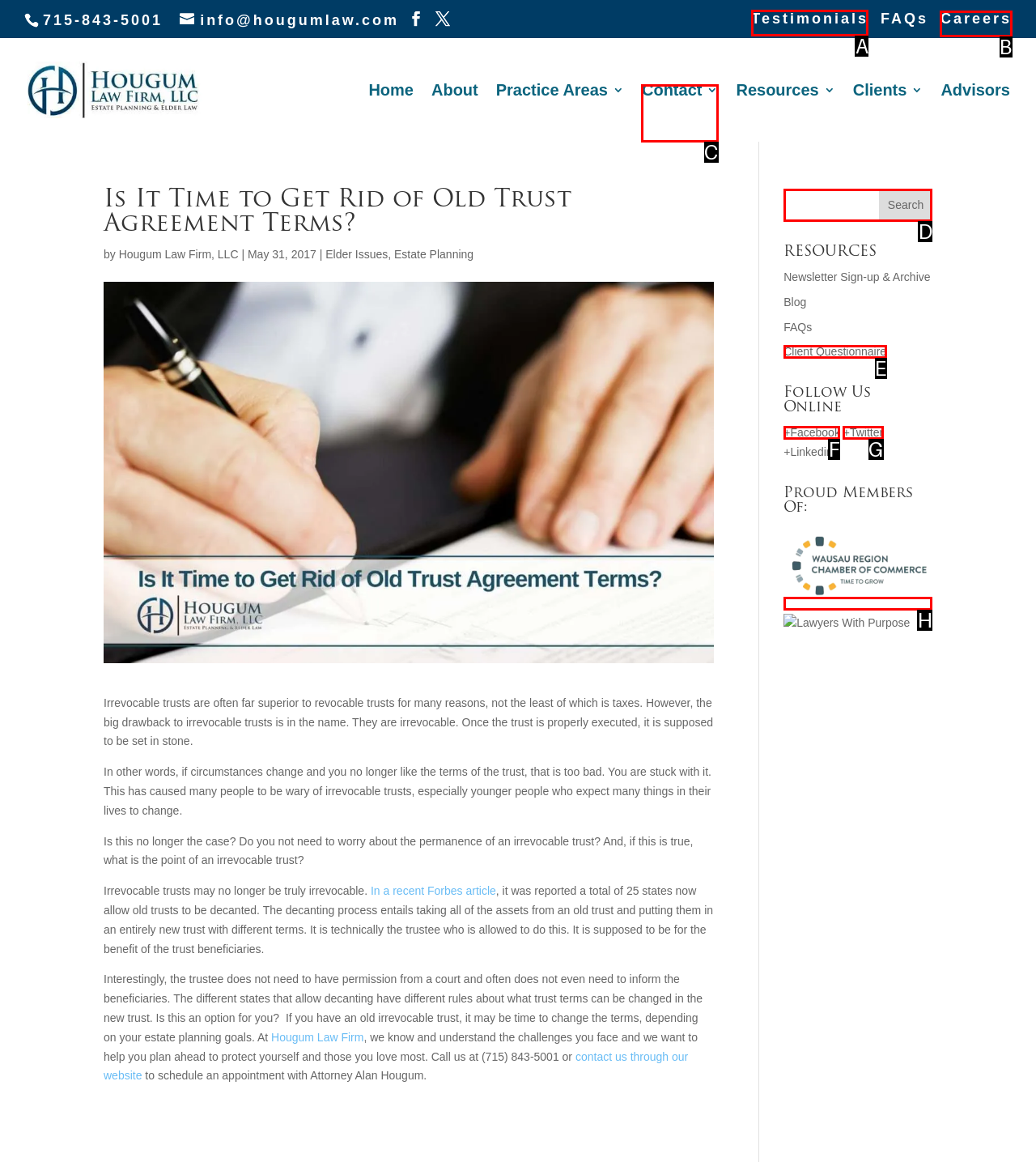Identify the HTML element that should be clicked to accomplish the task: Read testimonials
Provide the option's letter from the given choices.

A